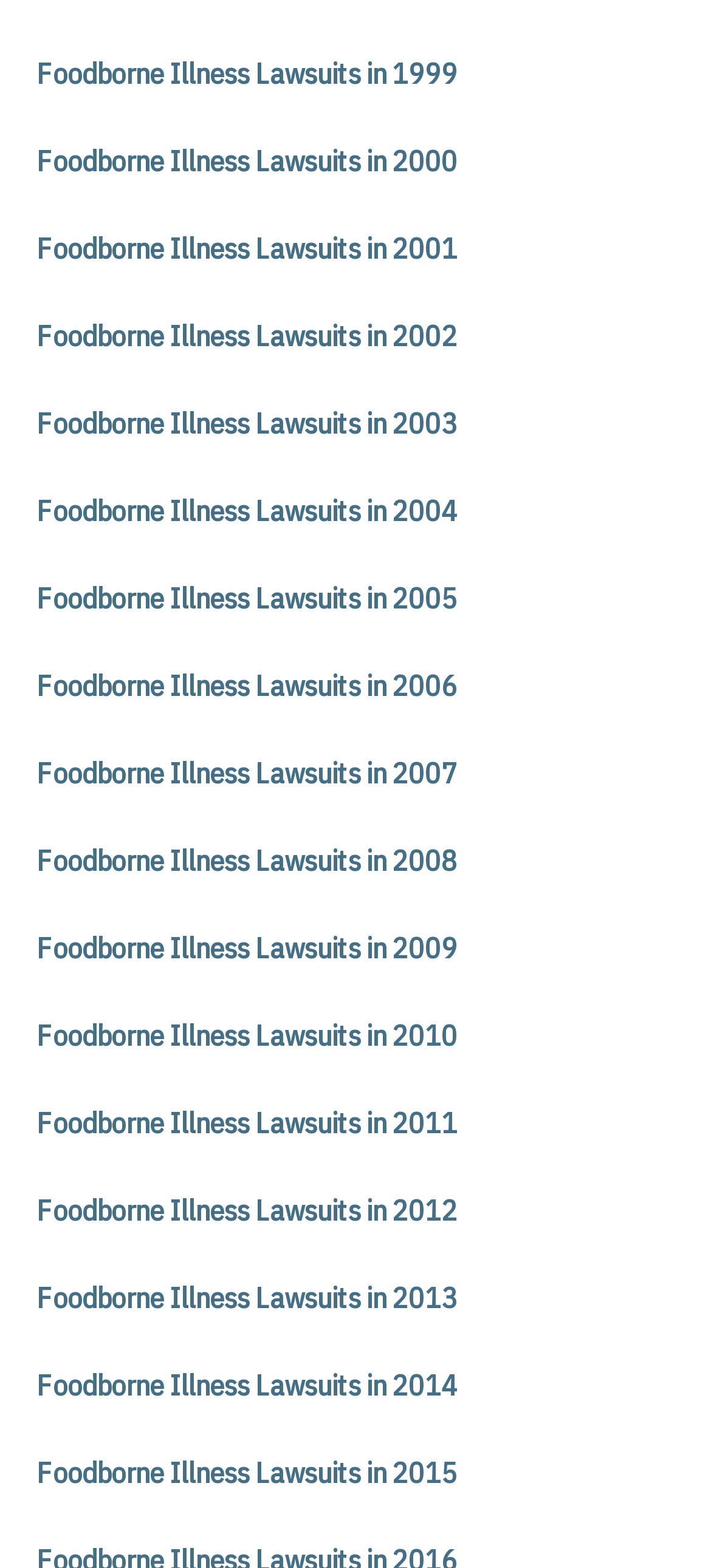Predict the bounding box of the UI element based on this description: "Foodborne Illness Lawsuits in 2010".

[0.051, 0.648, 0.644, 0.672]